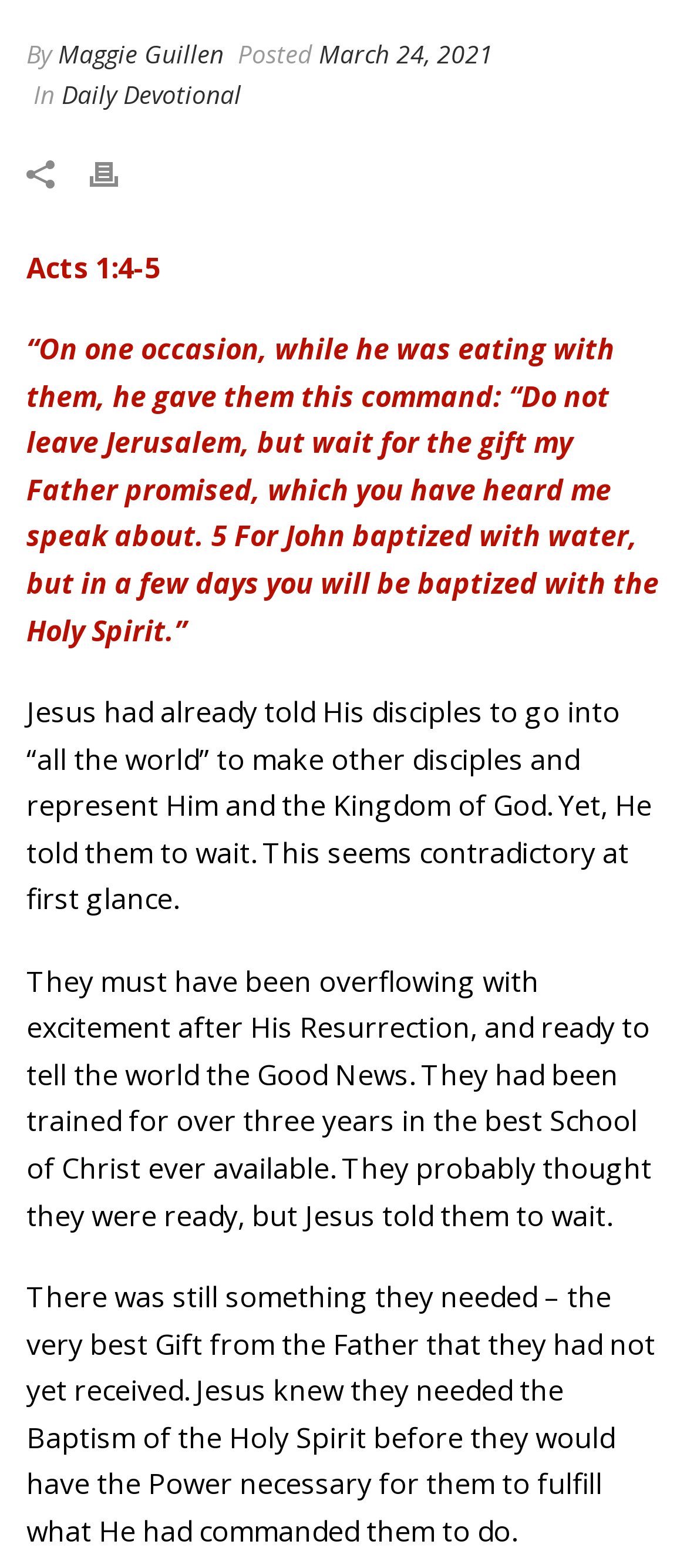Return the bounding box coordinates of the UI element that corresponds to this description: "aria-label="Open menu"". The coordinates must be given as four float numbers in the range of 0 and 1, [left, top, right, bottom].

None